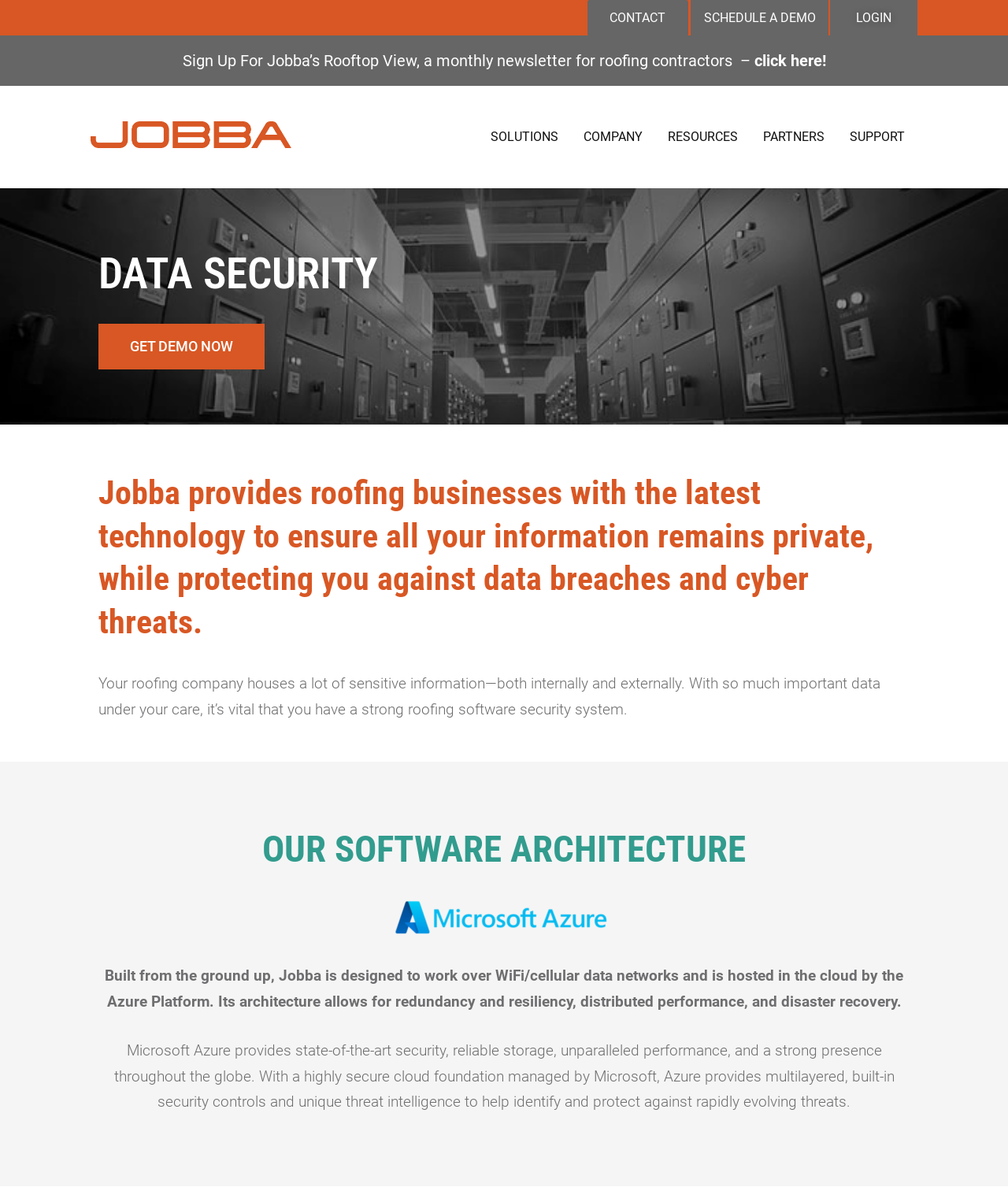Describe all the key features of the webpage in detail.

This webpage is about Jobba's roofing software security. At the top, there are three links: "CONTACT", "SCHEDULE A DEMO", and "LOGIN", aligned horizontally. Below them, there is a heading that invites roofing contractors to sign up for Jobba's monthly newsletter, with a link to "click here!".

On the left side, there is a vertical menu with five links: "SOLUTIONS", "COMPANY", "RESOURCES", "PARTNERS", and "SUPPORT". The "SUPPORT" link is expanded, revealing a section about data security. This section has a heading "DATA SECURITY" and a link to "GET DEMO NOW". Below this, there is a heading that describes how Jobba's software ensures the privacy and security of roofing businesses' information. 

Following this, there is a paragraph of text that explains the importance of having a strong roofing software security system. Next, there is a heading "OUR SOFTWARE ARCHITECTURE" and a link to an image. Below this, there is a paragraph of text that describes the architecture of Jobba's software, including its hosting on the Azure Platform. Finally, there is another paragraph of text that explains the security features provided by Microsoft Azure.